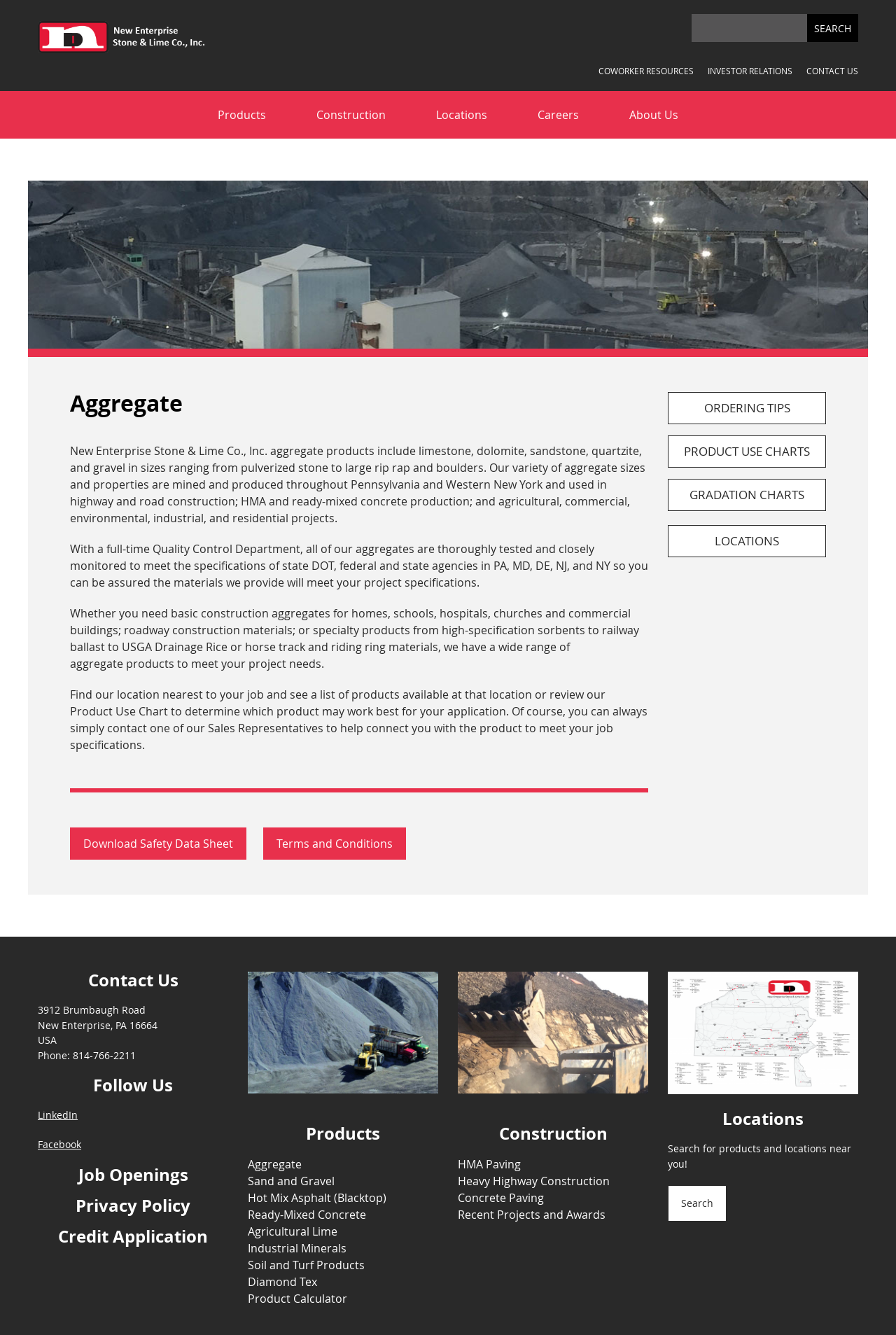Can you identify the bounding box coordinates of the clickable region needed to carry out this instruction: 'Search the site'? The coordinates should be four float numbers within the range of 0 to 1, stated as [left, top, right, bottom].

[0.655, 0.01, 0.958, 0.04]